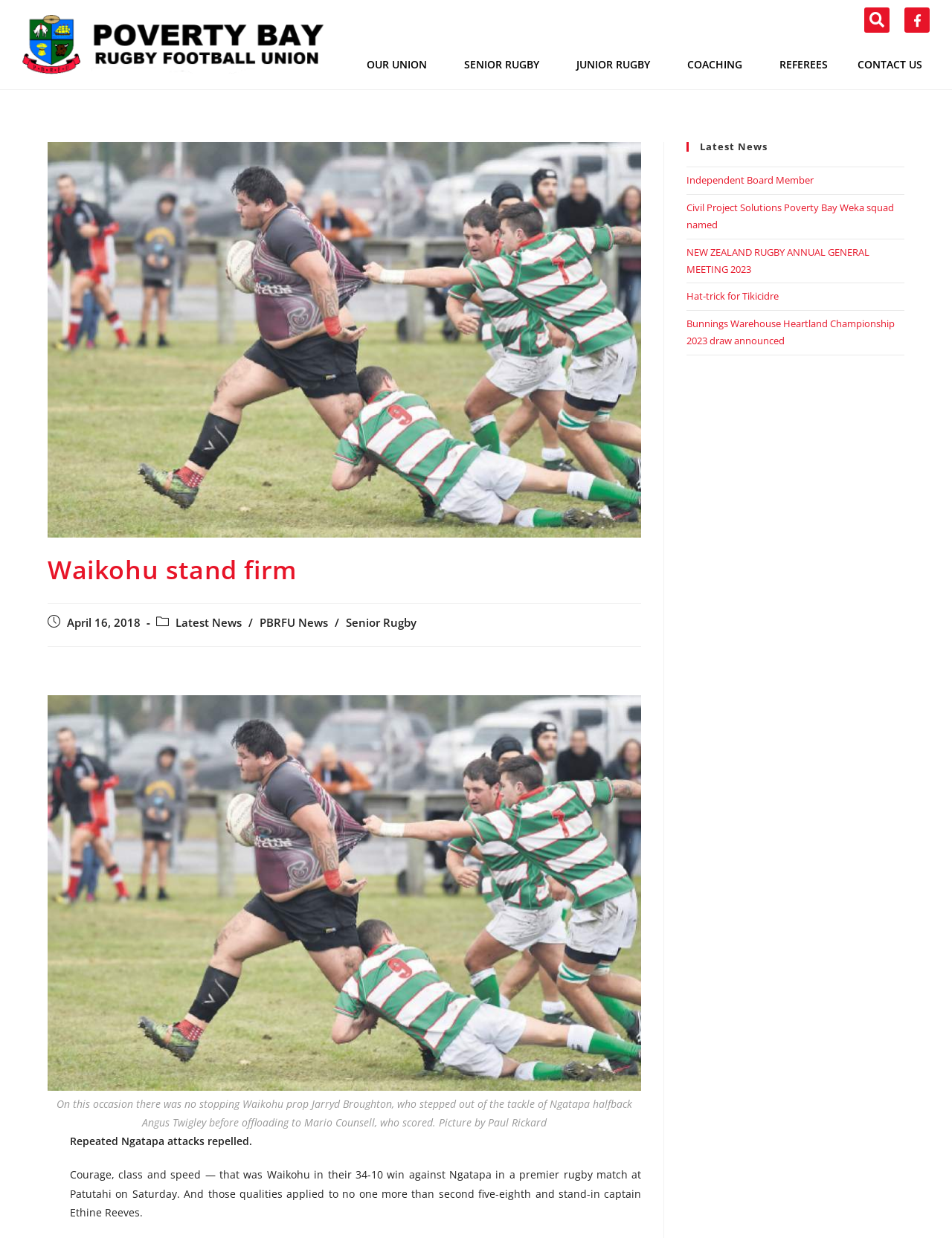Please give a one-word or short phrase response to the following question: 
Who is the stand-in captain of Waikohu?

Ethine Reeves